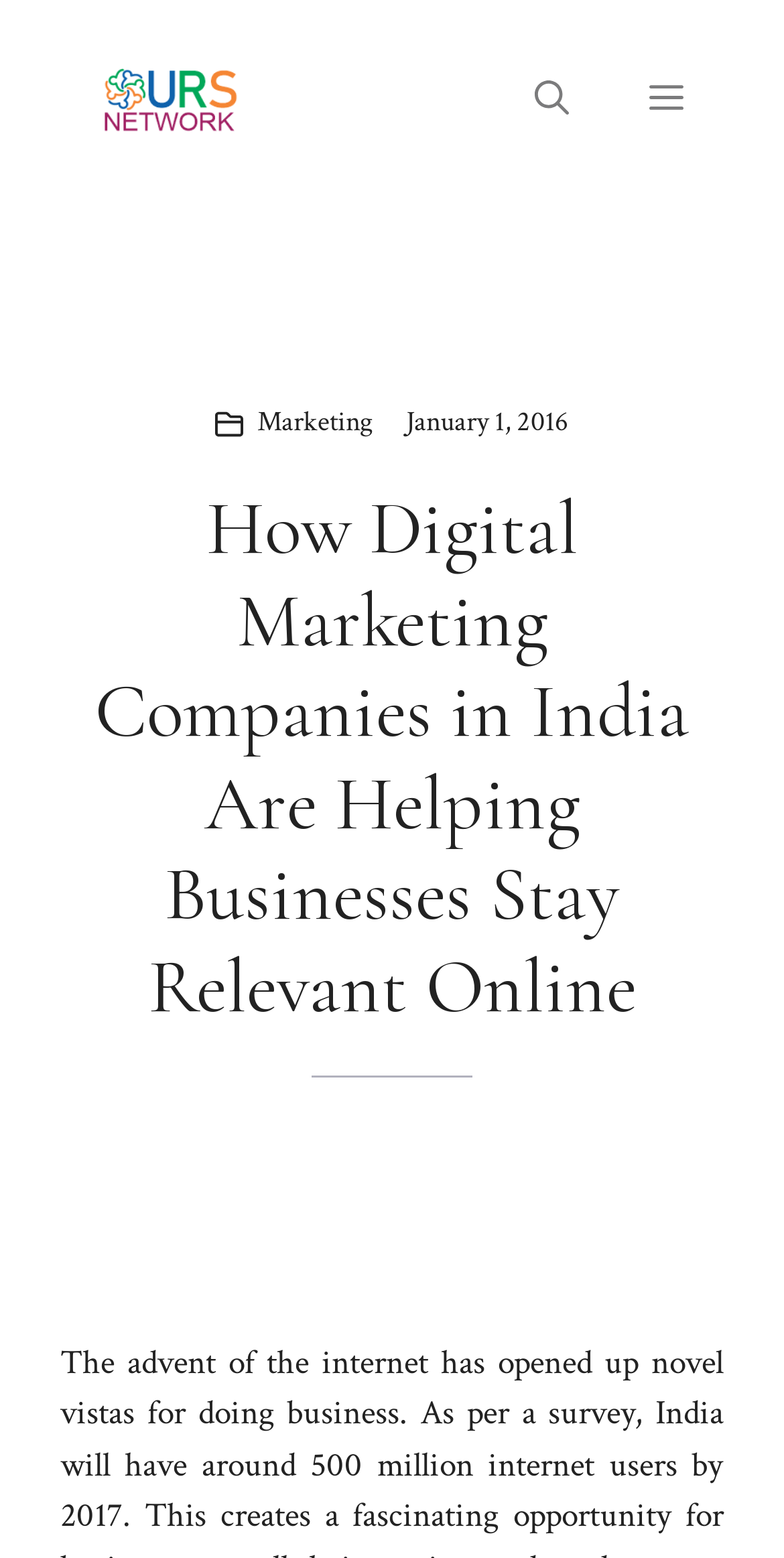Locate and provide the bounding box coordinates for the HTML element that matches this description: "Menu".

[0.777, 0.026, 0.923, 0.103]